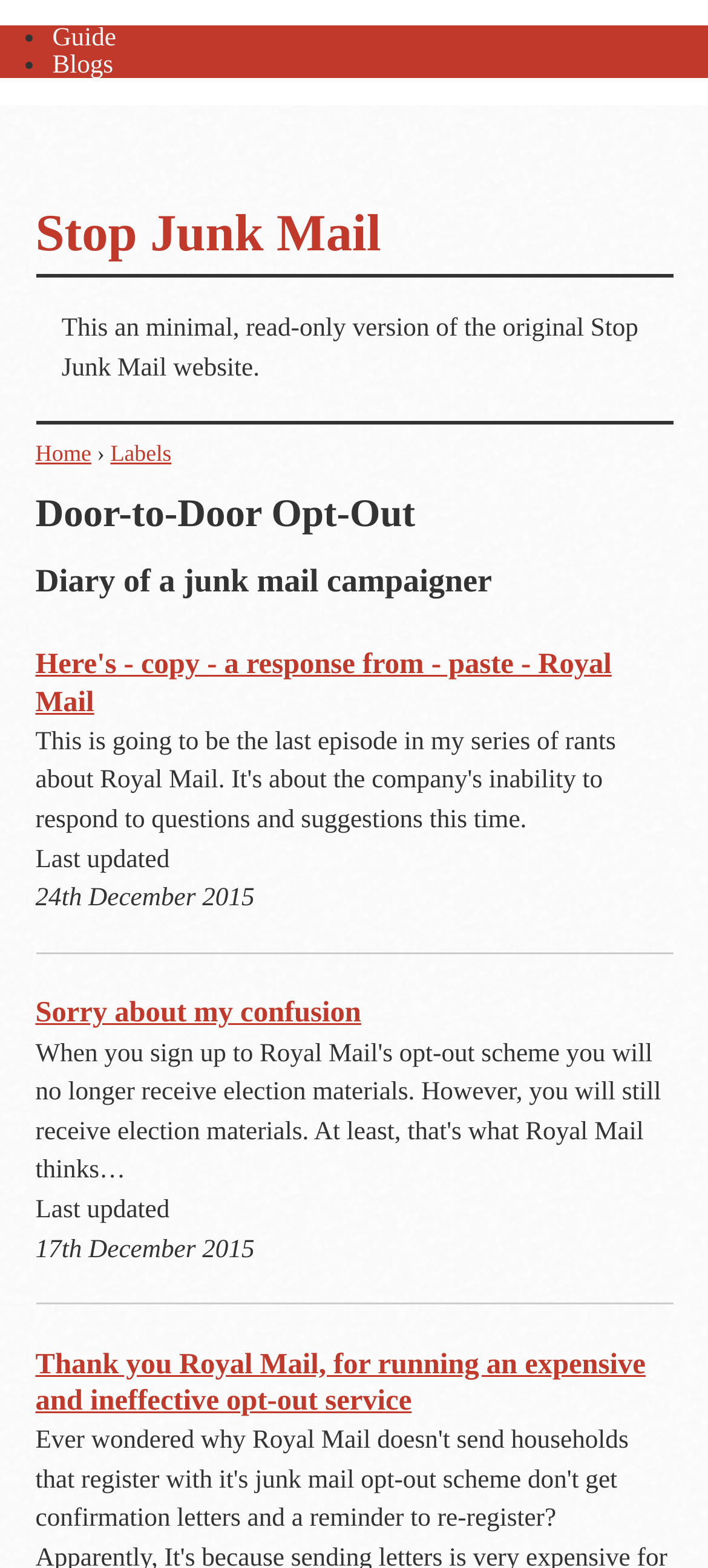How many blog posts are listed on this webpage?
Refer to the image and give a detailed response to the question.

By counting the headings and links on the webpage, I found four blog posts listed, which are 'Here's - copy - a response from - paste - Royal Mail', 'Sorry about my confusion', 'Thank you Royal Mail, for running an expensive and ineffective opt-out service', and 'Diary of a junk mail campaigner'.